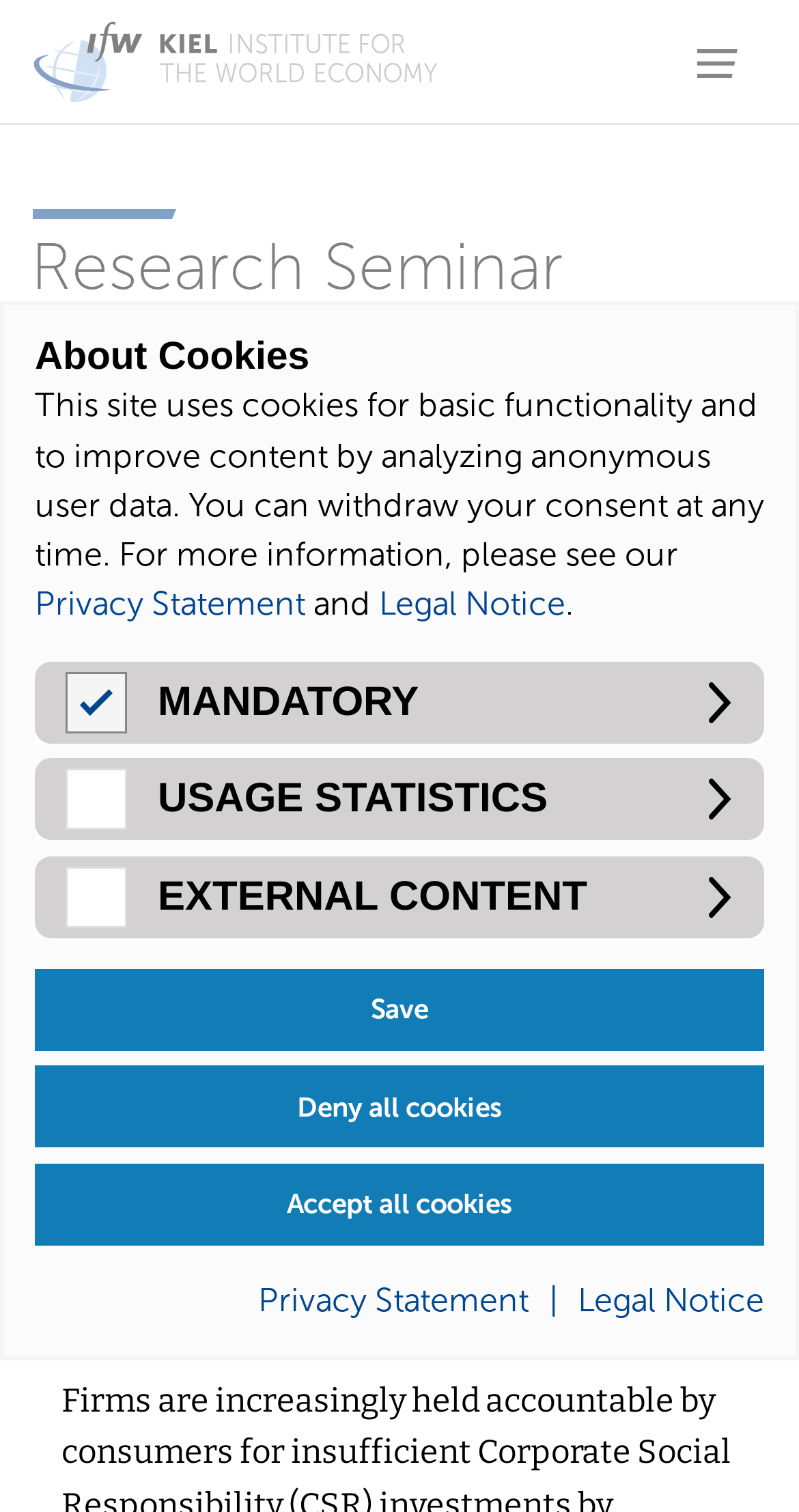Describe the webpage in detail, including text, images, and layout.

The webpage is about a research seminar on "Corporate Social Responsibility along the Global Value Chain" by Frauke Steglich at the Kiel Institute. At the top, there are three links: "GO TO MAIN CONTENT", "GO TO SEARCH", and the IFW Institute for the World Economy logo. On the top right, there is a menu button with a "Menu" image.

Below the menu button, there is a header section with a title "Research Seminar" and the seminar title "Corporate Social Responsibility along the Global Value Chain — Frauke Steglich". The date "25 Aug 2020" is displayed below the title. There are five social media links: "TWEET", "SHARE", "SHARE", "COPY TO CLIPBOARD", and "MAIL".

The seminar details are presented in a structured format. The speaker's information, "Frauke Steglich (Kiel Institute)", is displayed below the title. The abstract of the seminar is presented in a separate section.

On the bottom left, there is a dialog box with information about cookies. The box has a title "About Cookies" and explains how the site uses cookies. There are three sections: "MANDATORY", "USAGE STATISTICS", and "EXTERNAL CONTENT", each with a checkbox and a button to expand or collapse the section. Below these sections, there are three buttons: "Save", "Deny all cookies", and "Accept all cookies". Two links to the "Privacy Statement" and "Legal Notice" are displayed at the bottom of the dialog box.